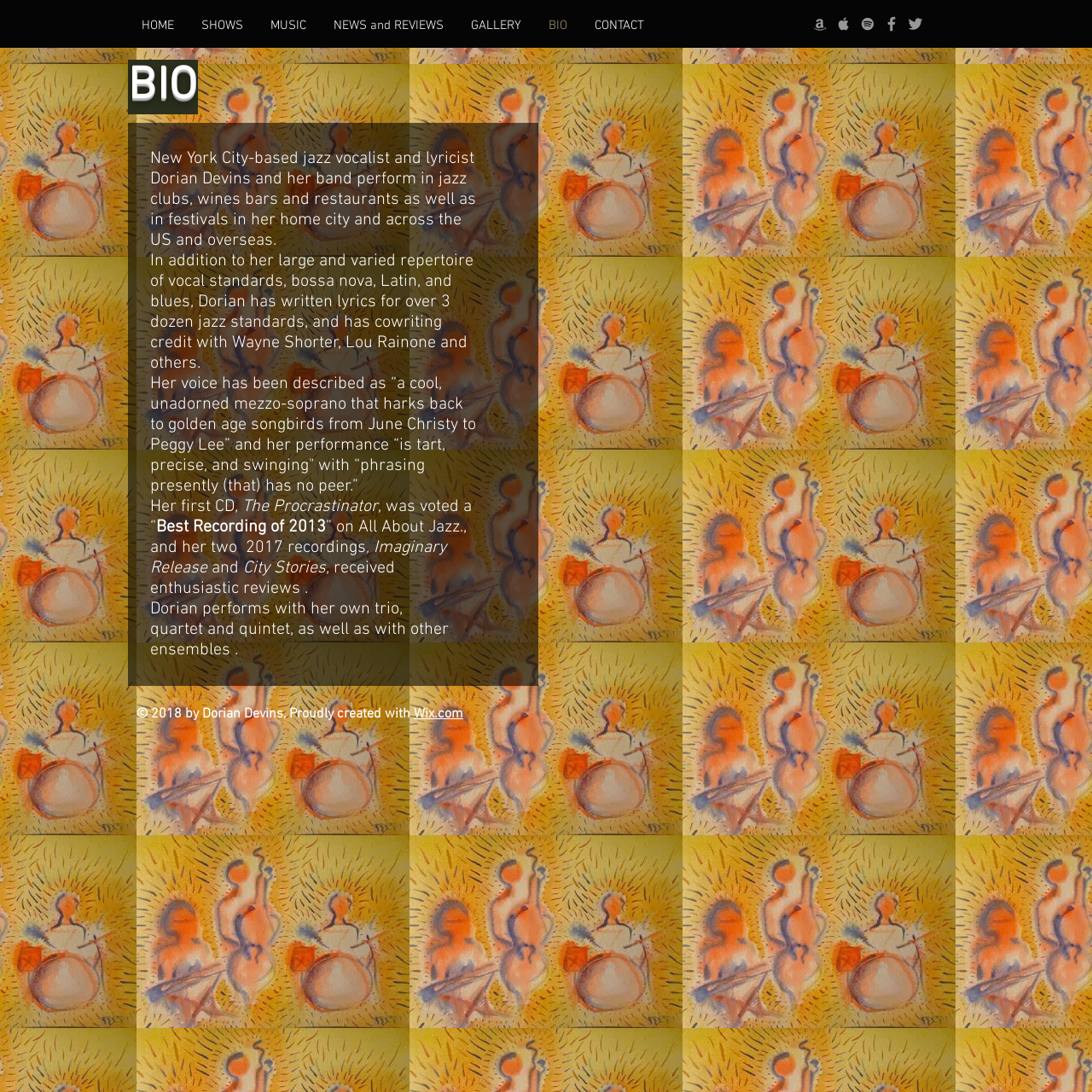Analyze the image and provide a detailed answer to the question: What is the name of the website platform used to create Dorian Devins' website?

According to the webpage content, specifically the link element with the text 'Wix.com', it is stated that the website platform used to create Dorian Devins' website is Wix.com.